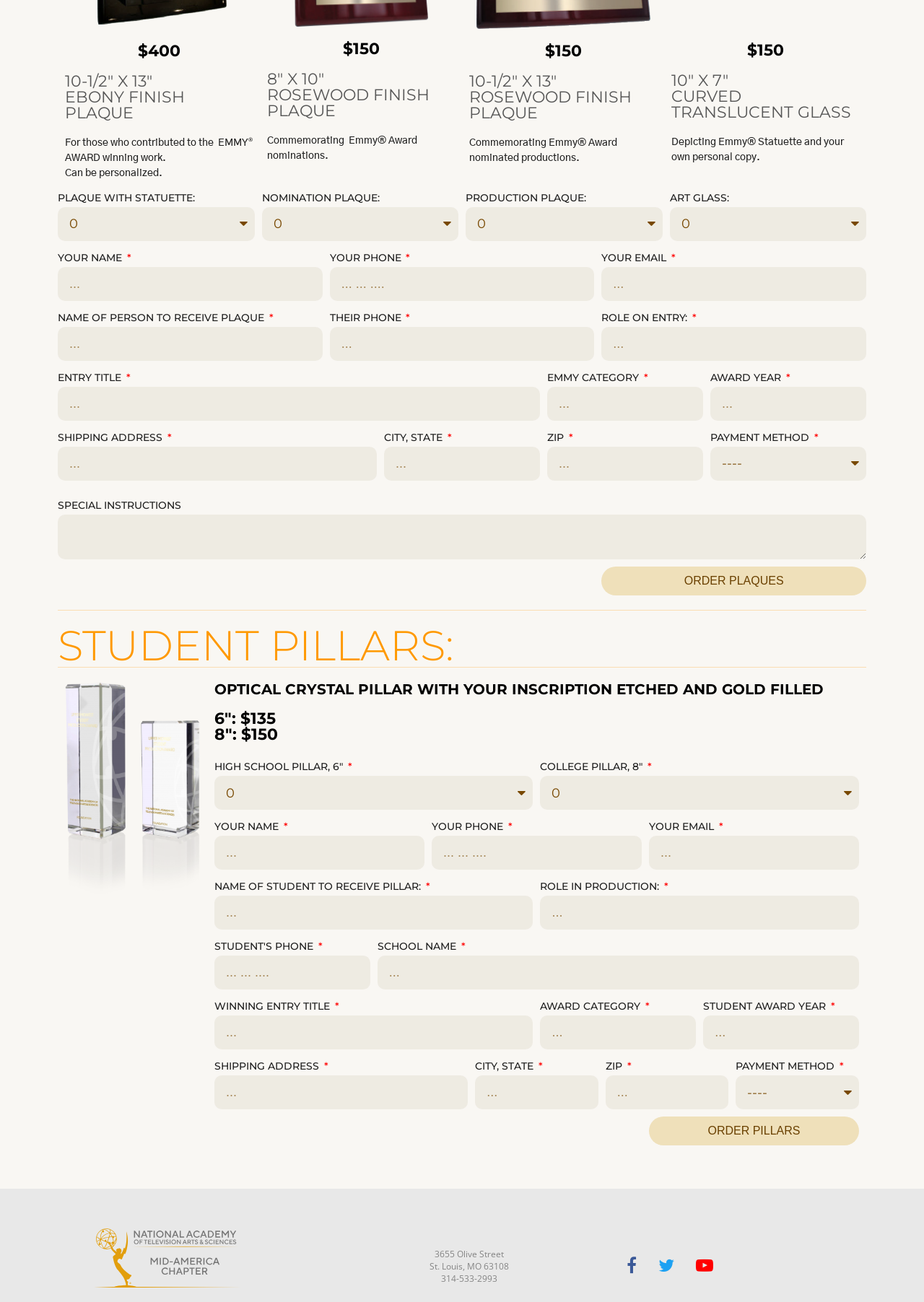What is the purpose of the 'YOUR NAME' textbox?
Based on the image, answer the question with a single word or brief phrase.

Enter recipient's name